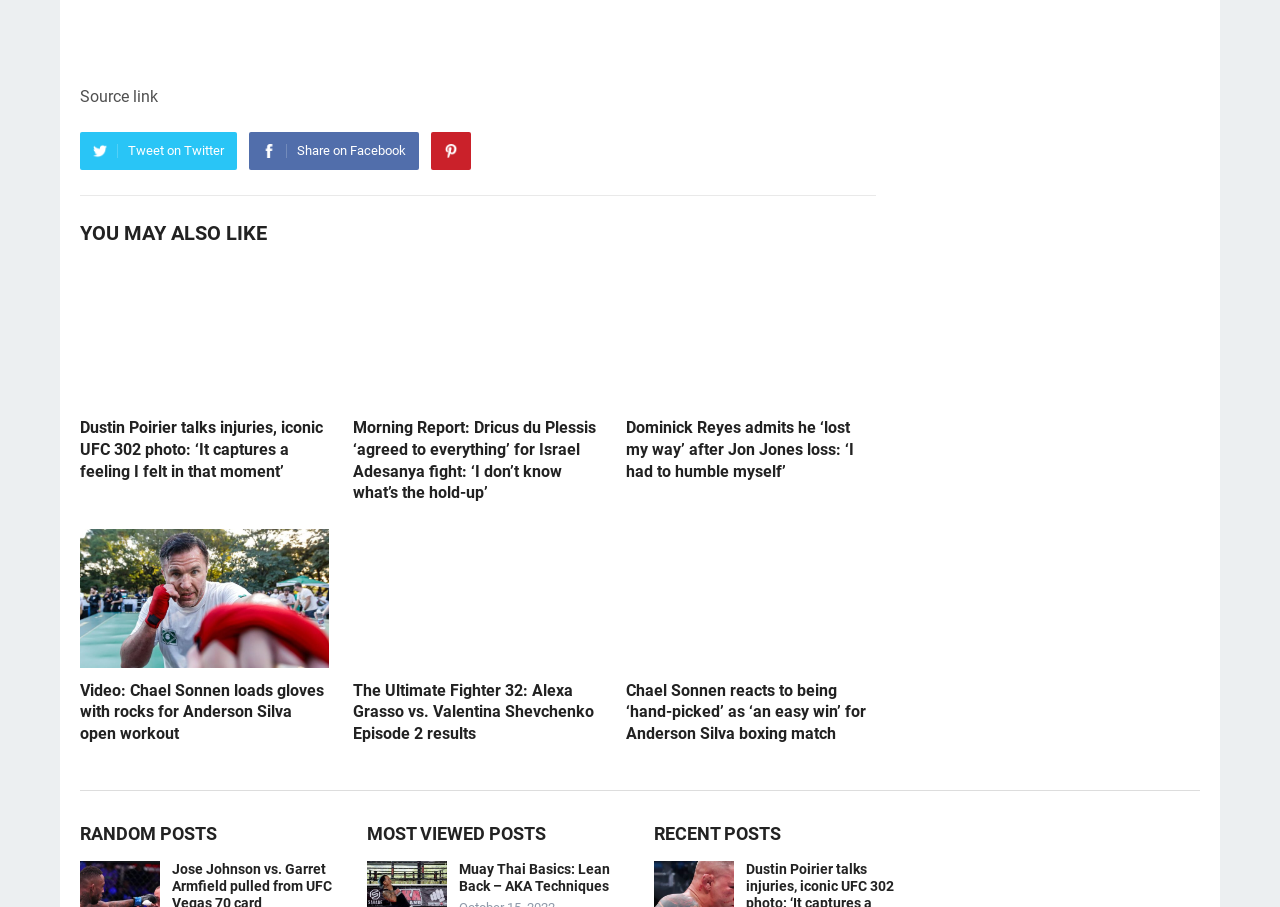What is the topic of the news articles on this webpage?
Please provide a single word or phrase based on the screenshot.

UFC and mixed martial arts